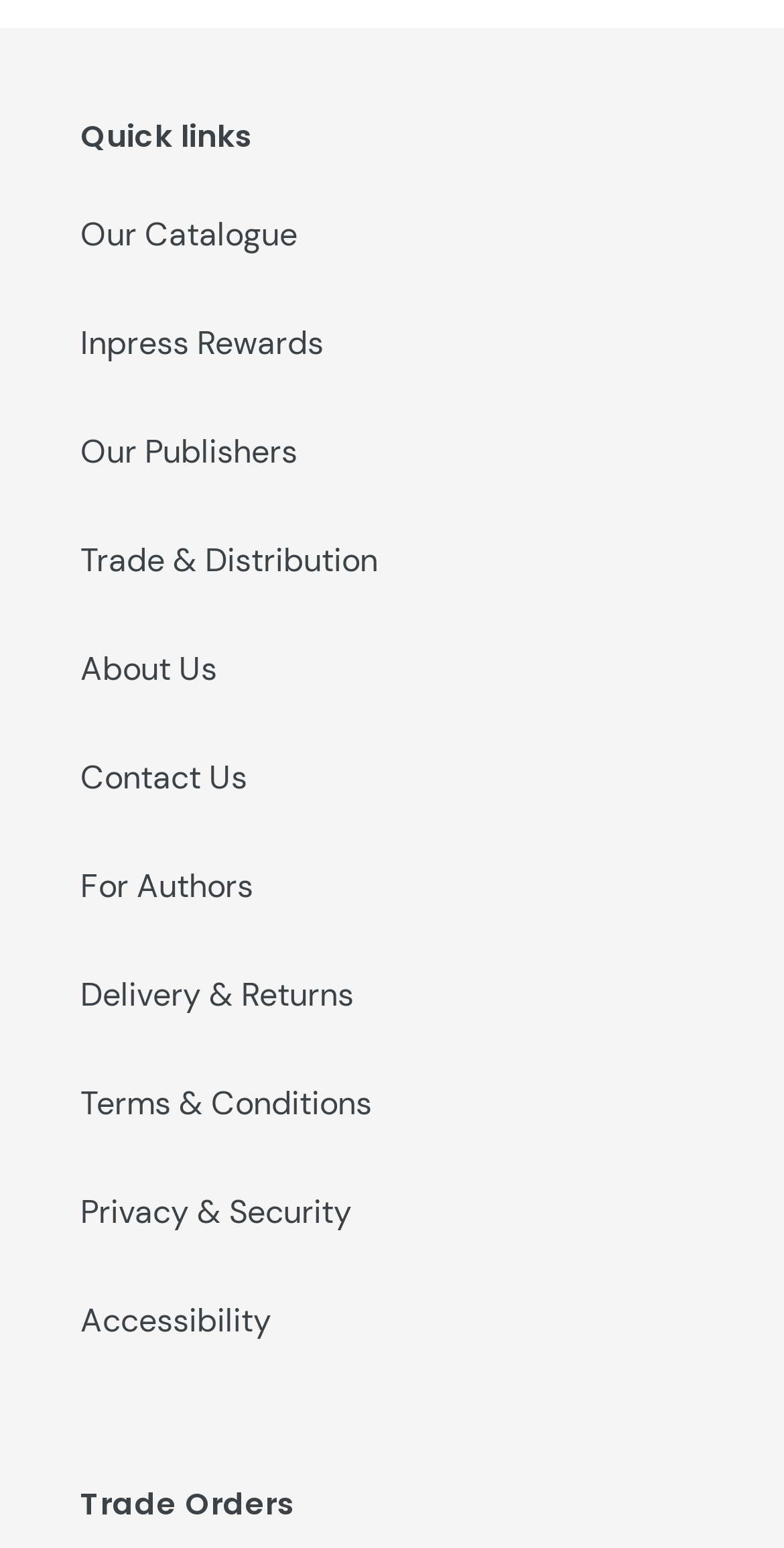Please identify the bounding box coordinates of the element that needs to be clicked to perform the following instruction: "Read the article about 5 Common Mistakes When Launching a Small Local Business".

None